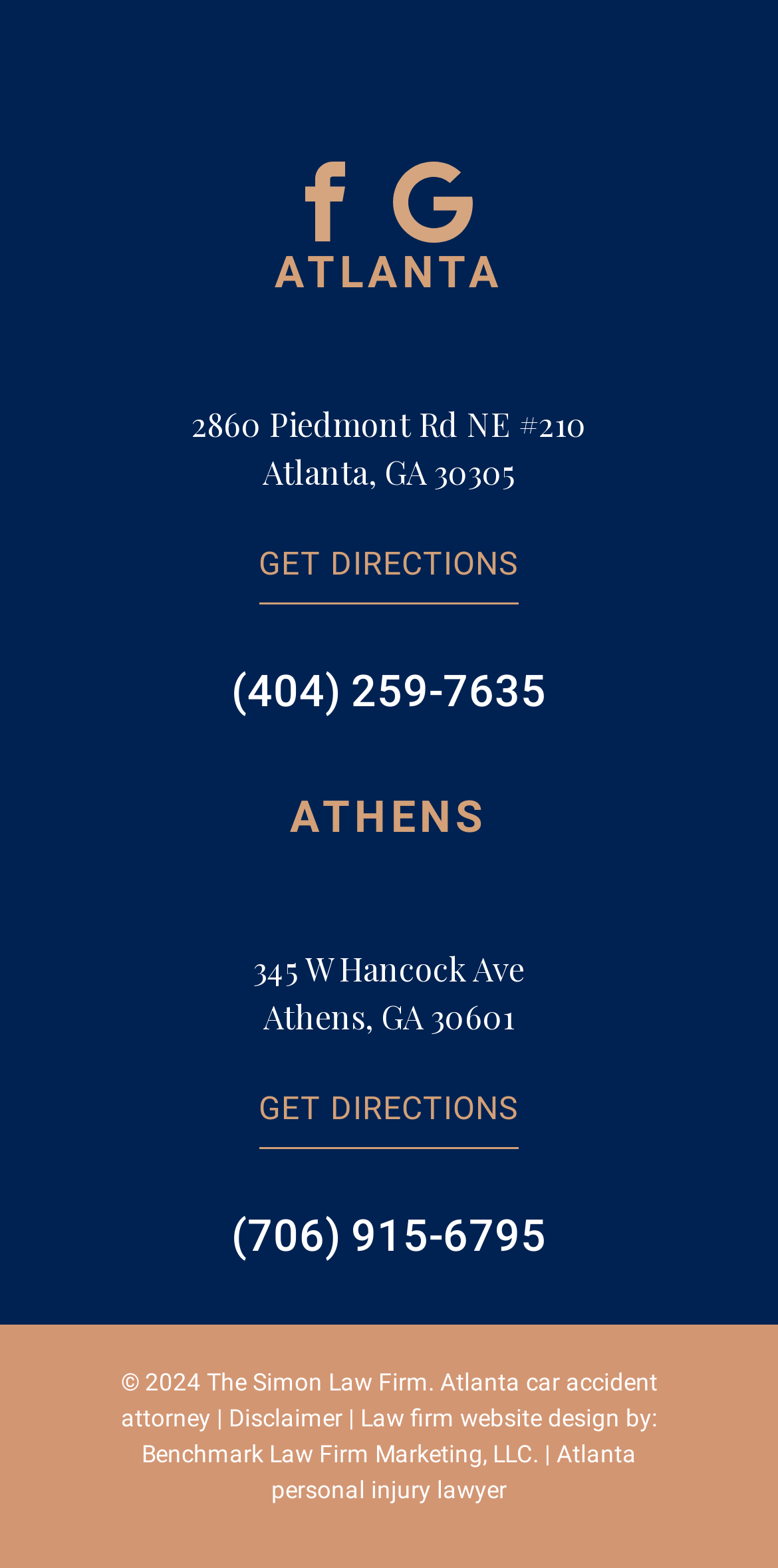What is the name of the law firm?
Offer a detailed and full explanation in response to the question.

I found the name of the law firm by looking at the static text element that says '© 2024 The Simon Law Firm.' which is located at the bottom of the page.